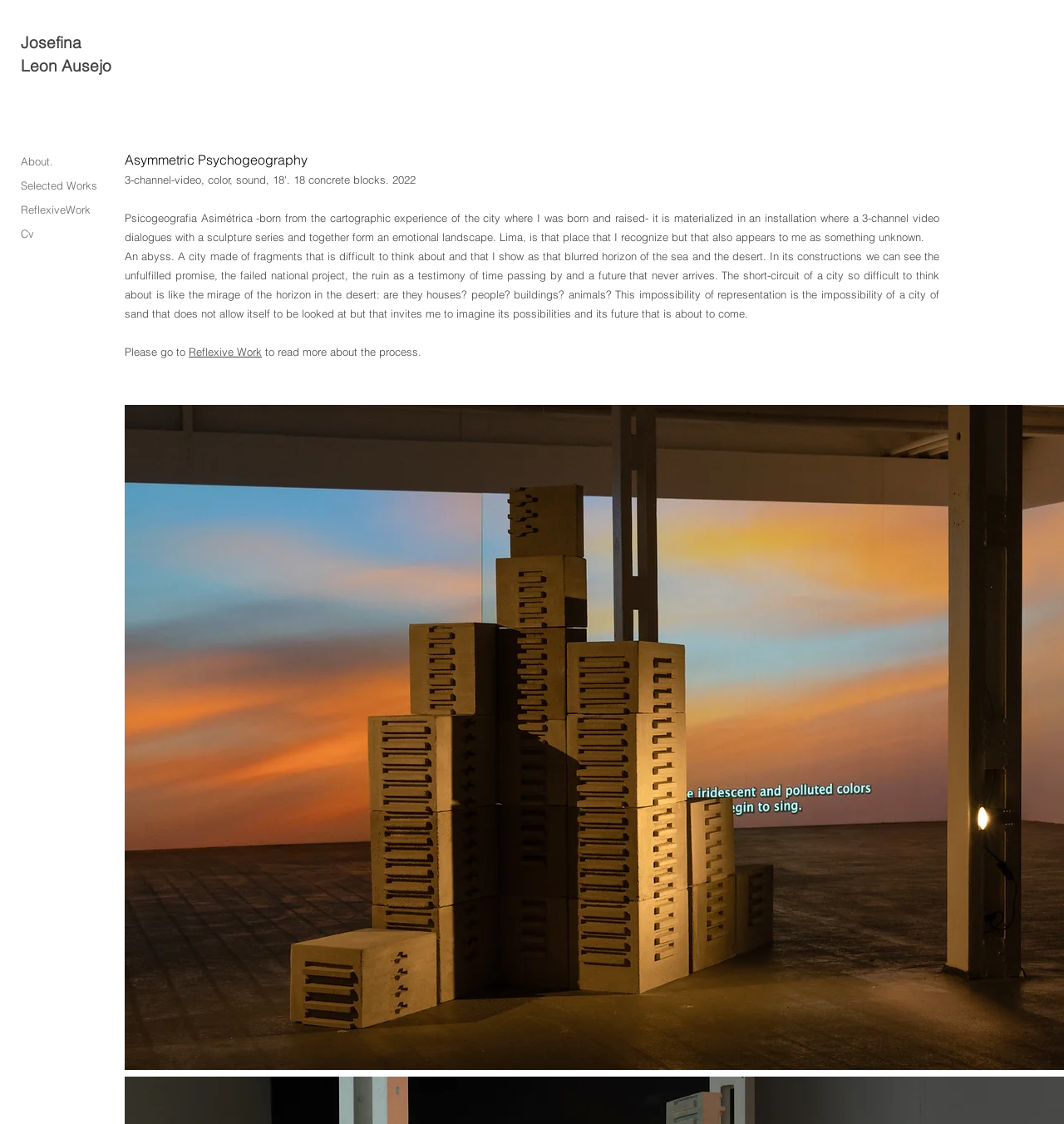Determine the bounding box for the UI element described here: "Reflexive Work".

[0.177, 0.307, 0.246, 0.319]